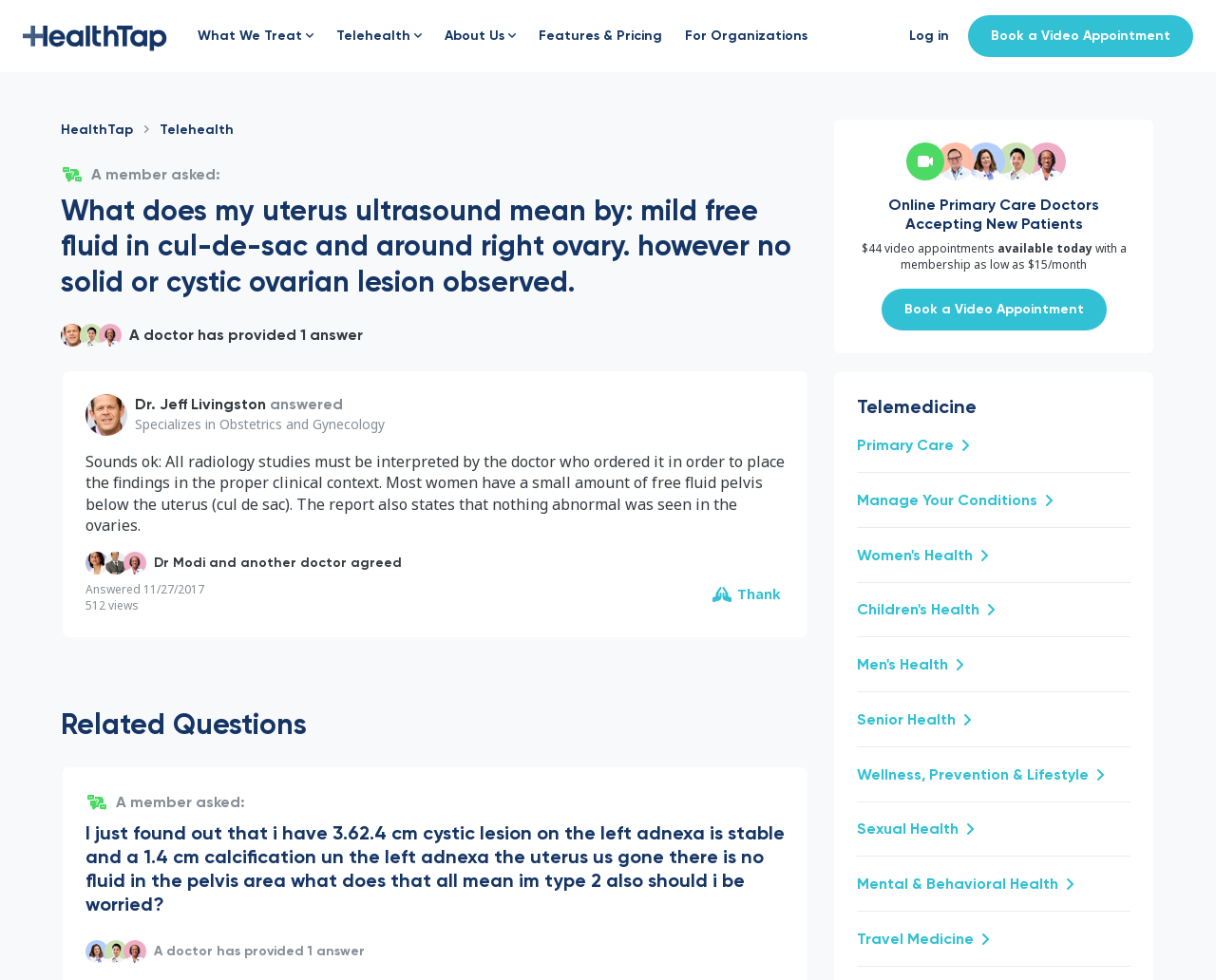What is the type of health service provided by the website?
Answer the question with detailed information derived from the image.

I found the type of health service by looking at the button 'Telehealth' and the heading 'Telemedicine' which indicates that the website provides telehealth services.